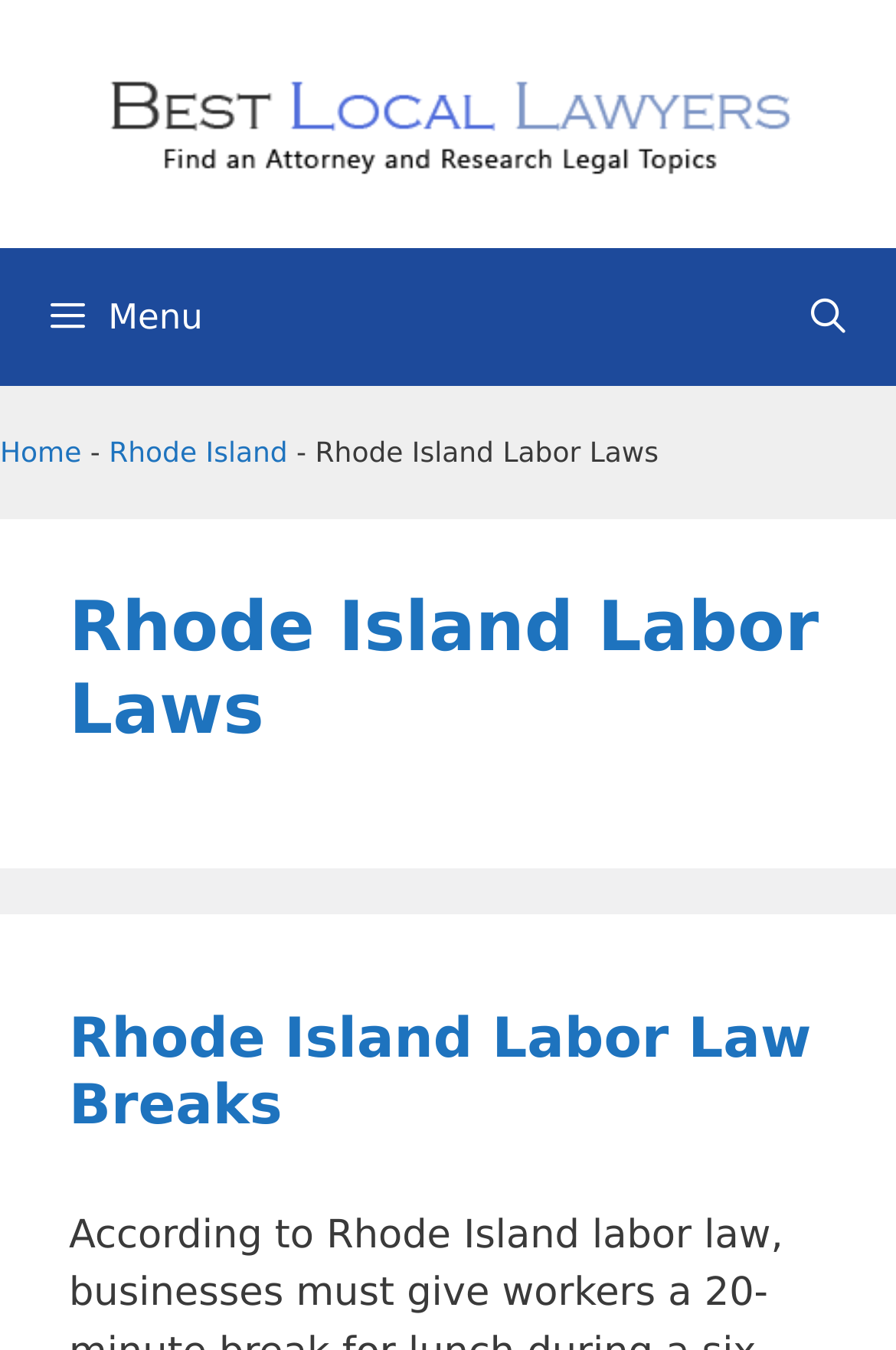Please respond in a single word or phrase: 
What is the purpose of the 'Open Search Bar' link?

To open a search bar